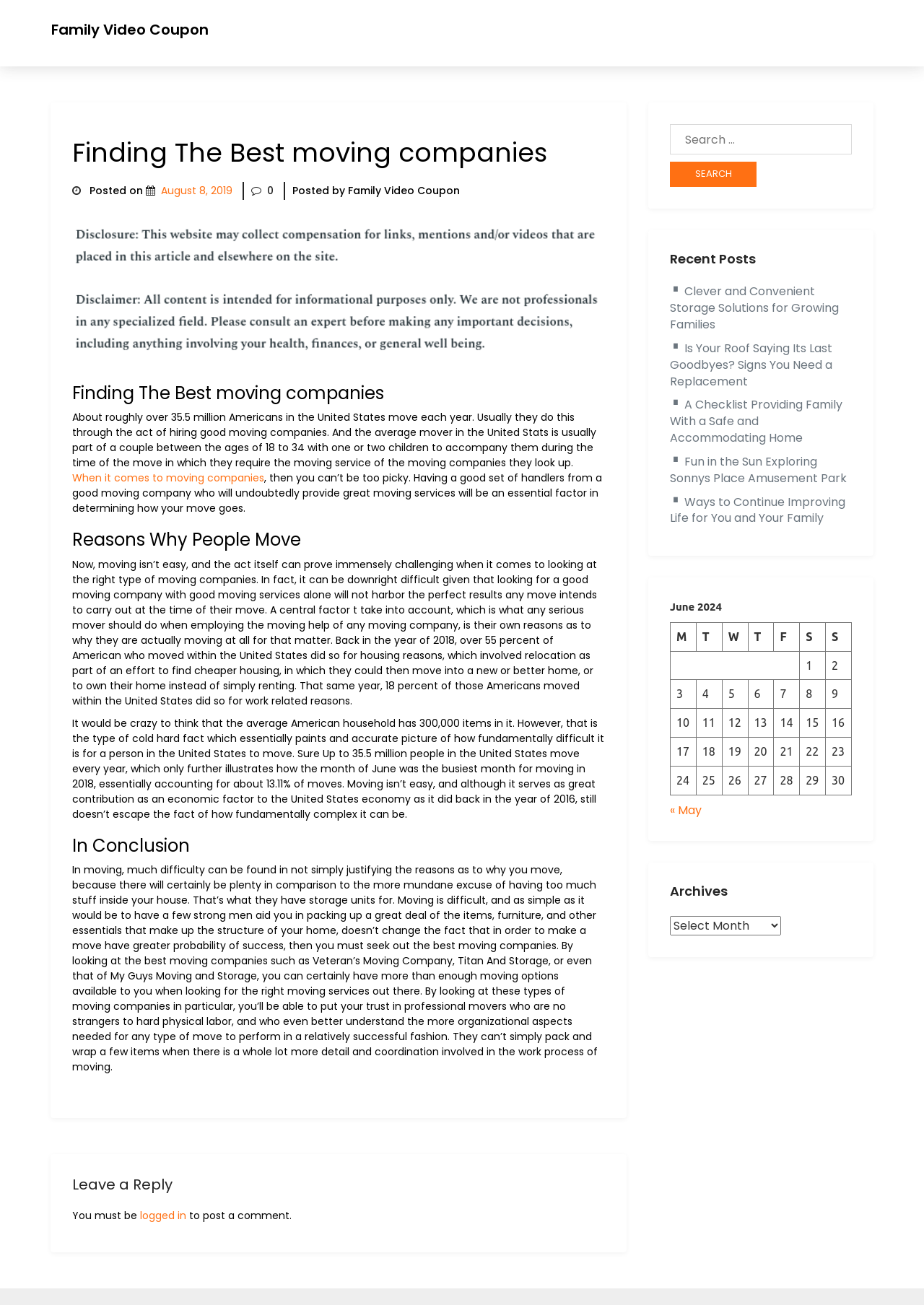Locate the bounding box of the UI element described in the following text: "logged in".

[0.152, 0.926, 0.202, 0.937]